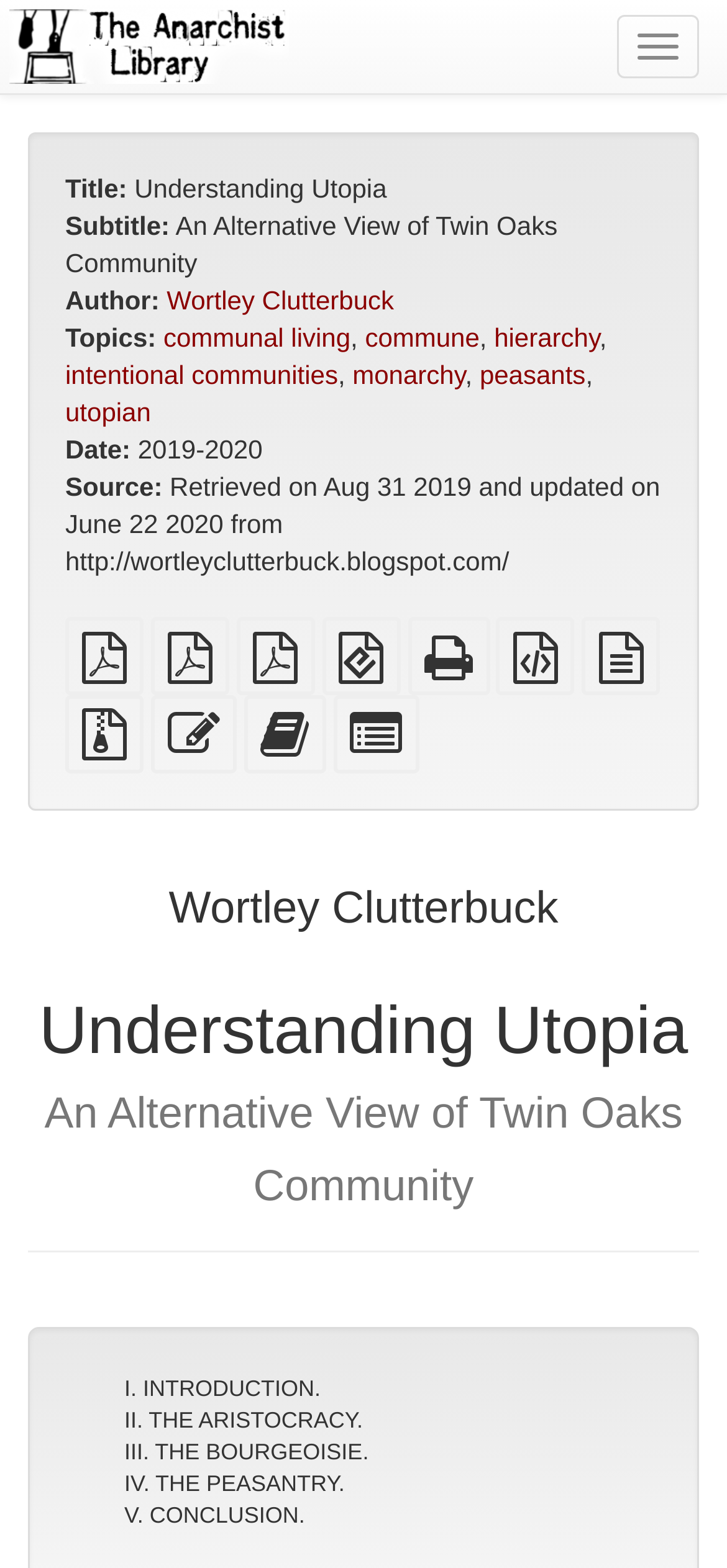Could you indicate the bounding box coordinates of the region to click in order to complete this instruction: "Download plain PDF".

[0.09, 0.416, 0.197, 0.435]